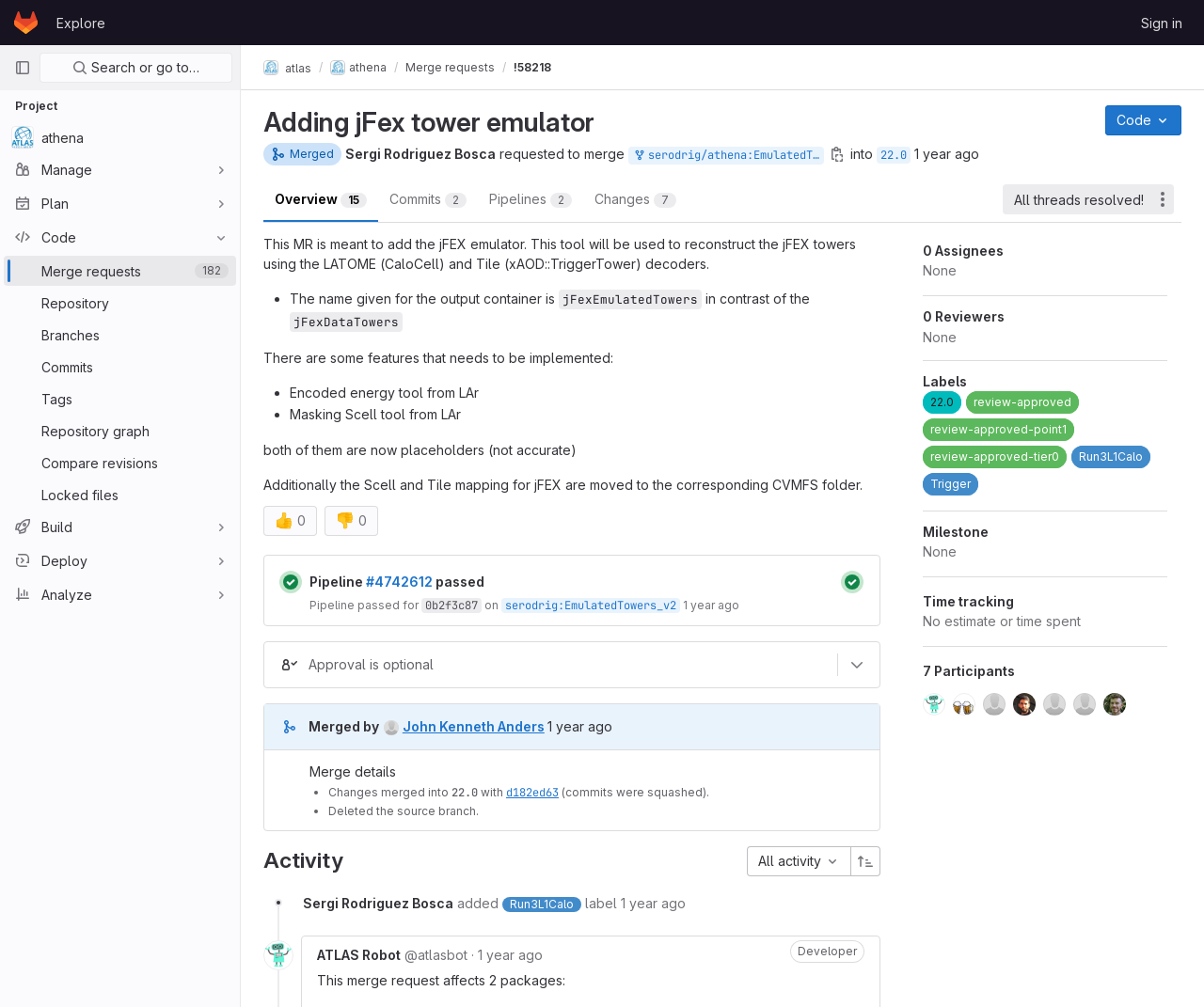Please specify the bounding box coordinates for the clickable region that will help you carry out the instruction: "Go to the project homepage".

[0.009, 0.007, 0.034, 0.037]